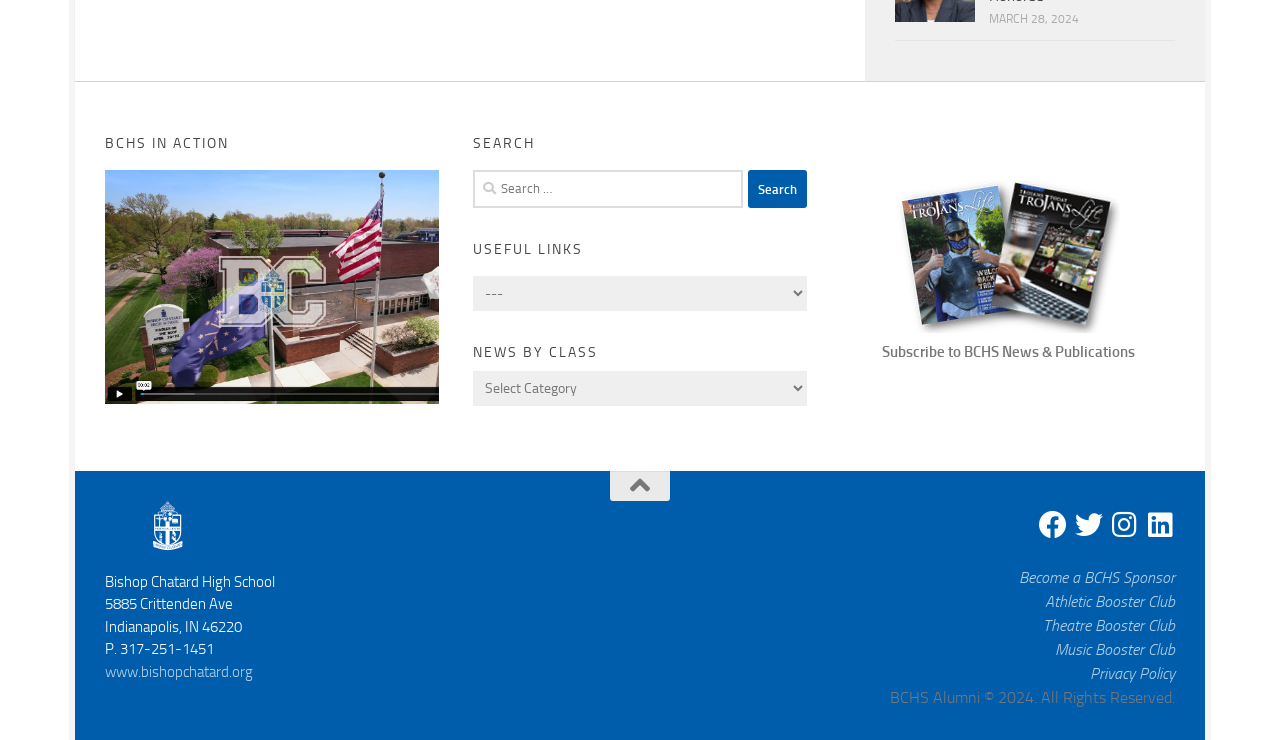What social media platforms does BCHS have a presence on?
Answer briefly with a single word or phrase based on the image.

Facebook, Twitter, Instagram, and LinkedIn